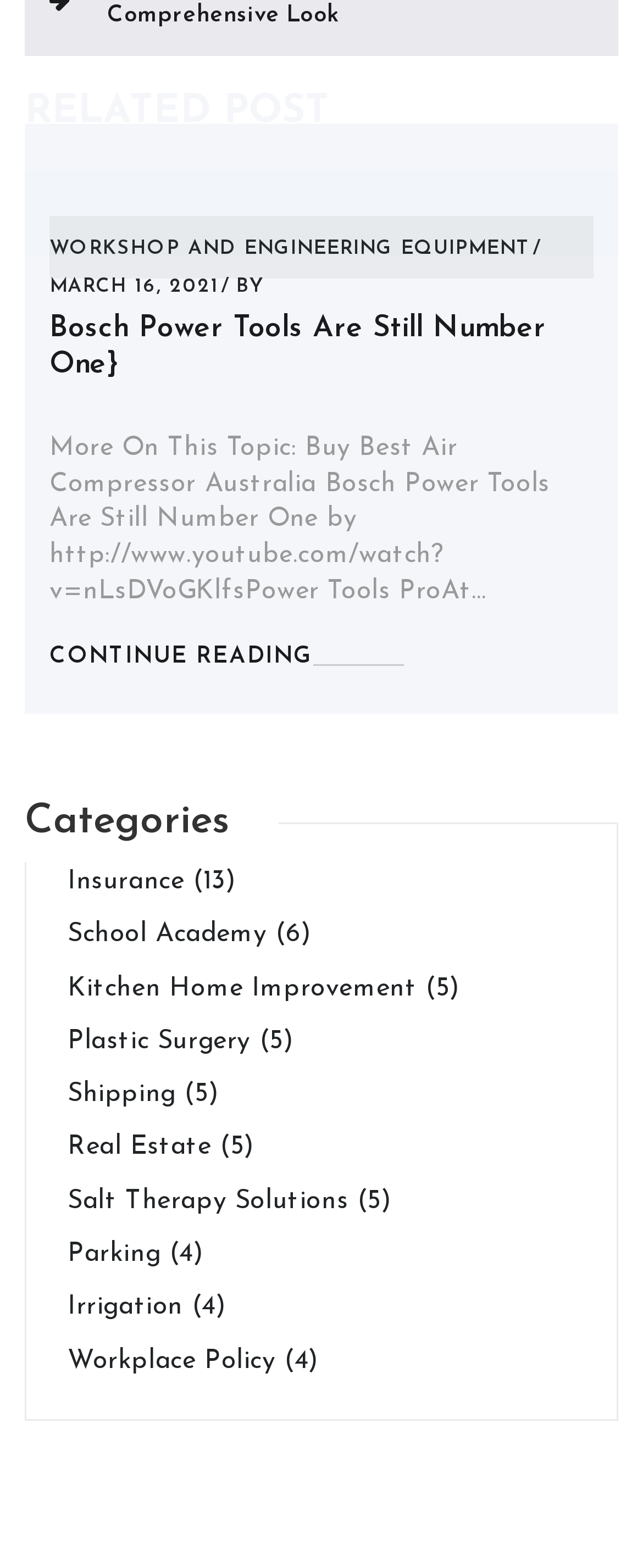Answer briefly with one word or phrase:
What is the title of the article?

Bosch Power Tools Are Still Number One